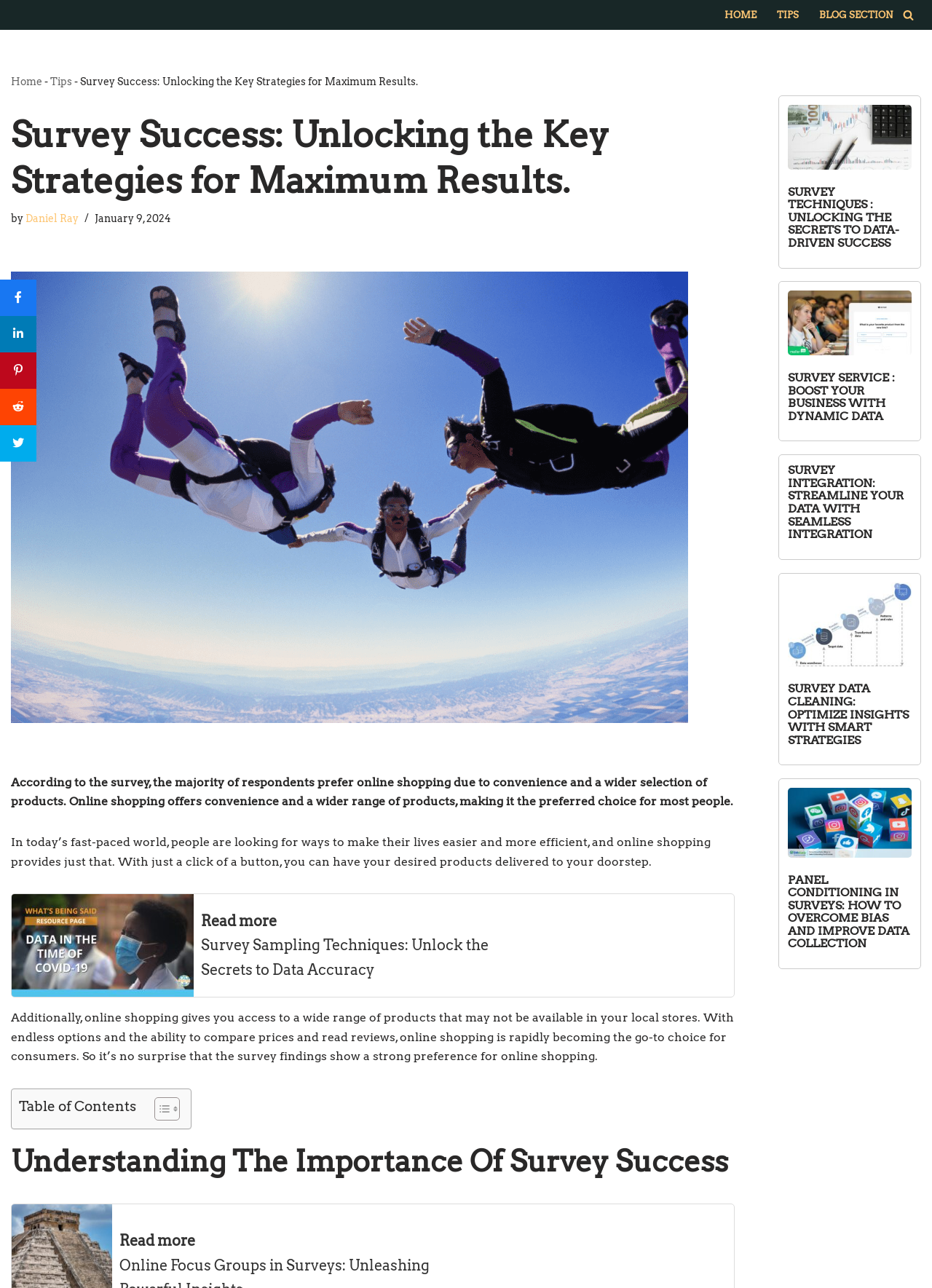Answer this question in one word or a short phrase: What is the topic of the article?

Survey Success